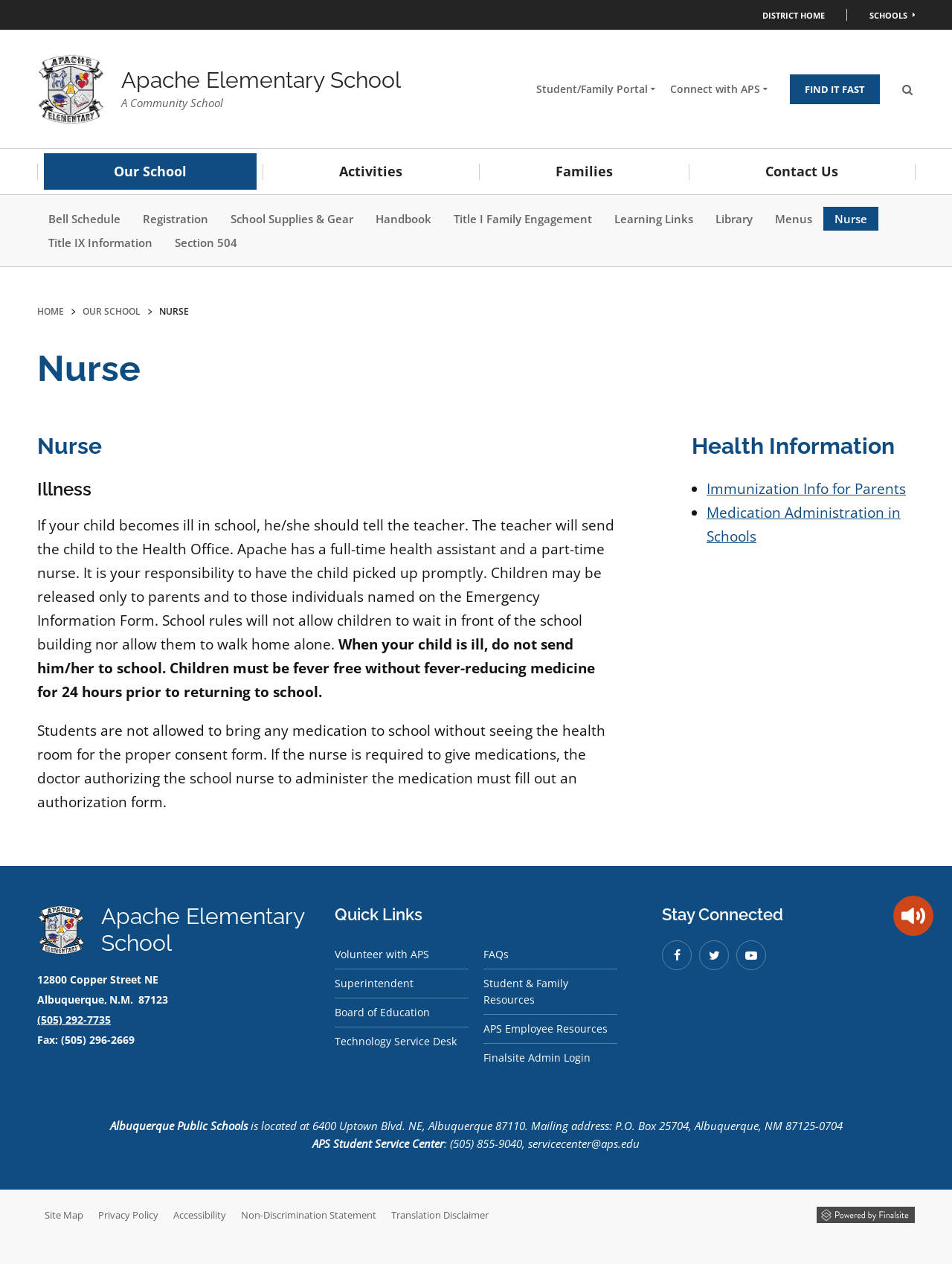What is the name of the school?
Please provide a single word or phrase as your answer based on the screenshot.

Apache Elementary School